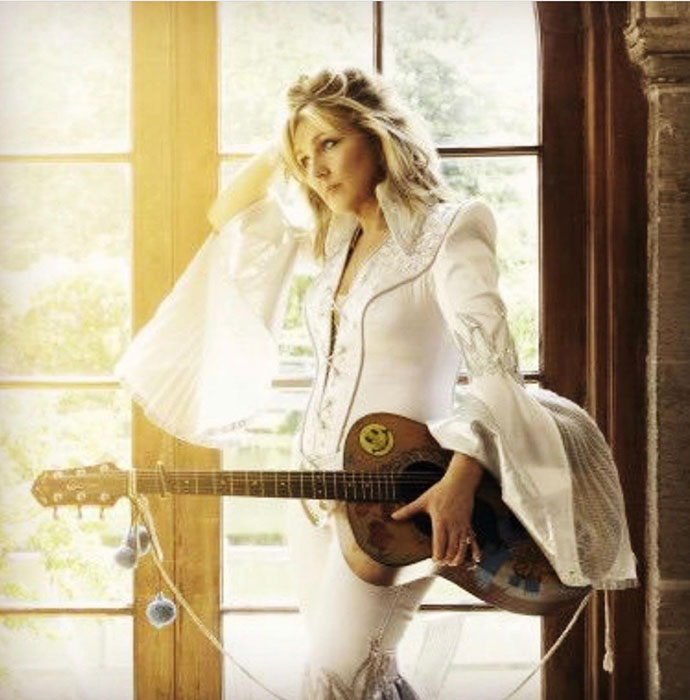Offer a detailed narrative of what is shown in the image.

In the captivating image, a musician is showcased in a striking white outfit adorned with intricate details, embodying a blend of elegance and rock spirit. Standing by a large window that allows soft natural light to flood the scene, she gazes thoughtfully while resting her head on her hand. Her stylish attire features flared sleeves that add a dramatic flair, and she holds a beautifully crafted guitar that showcases both artistry and a personal touch. The whimsical additions to the guitar, such as colorful charms, hint at her playful personality and creative expression. The warm ambiance created by the sunlight enhances the overall aesthetic, drawing attention to her confident stance as she prepares to share her musical journey. This imagery perfectly encapsulates the essence of her upcoming album, as noted in the accompanying text encouraging fans to "Rock on Mazzy !!!!" and providing links to purchase her work.